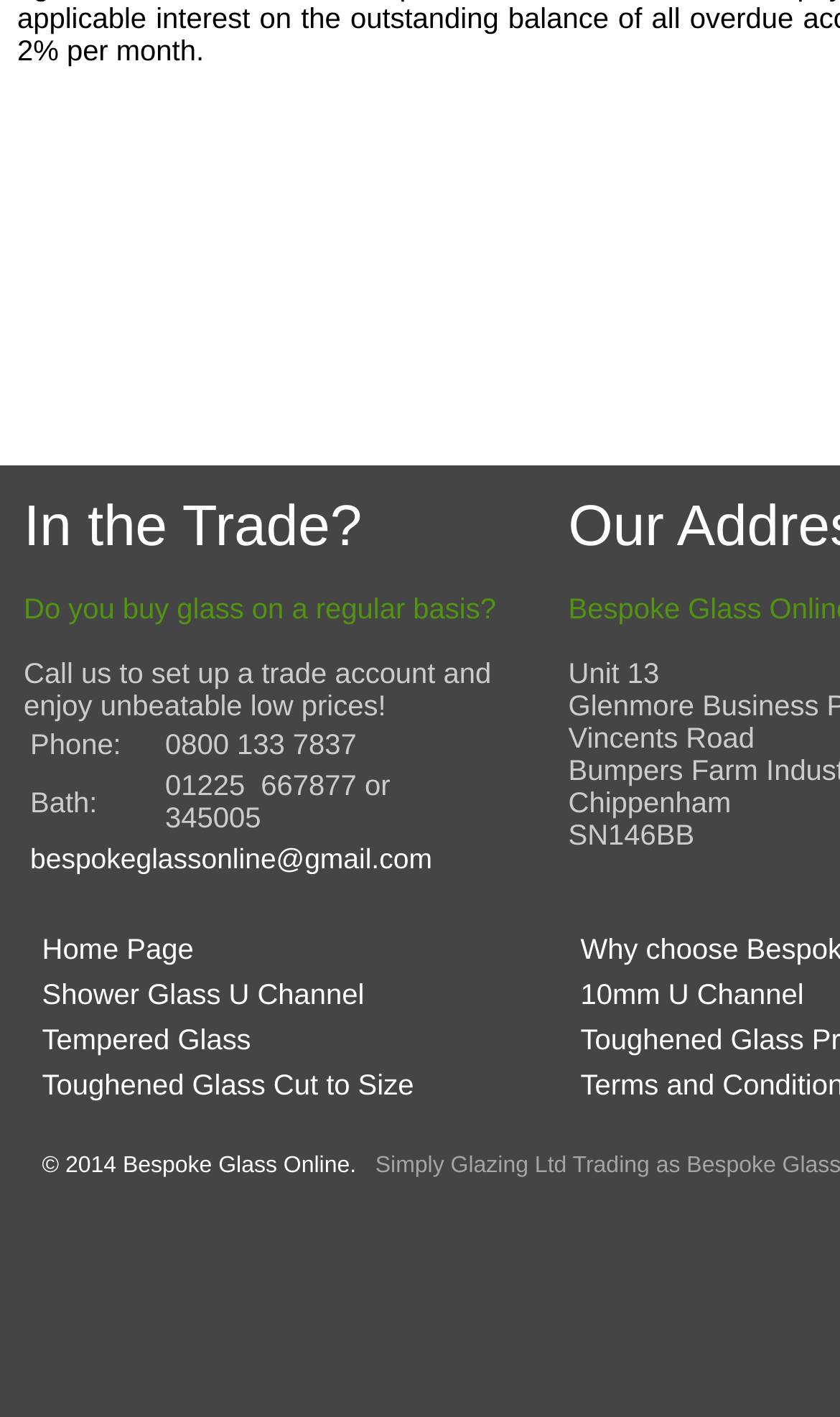What is the city where the company is located?
Based on the visual details in the image, please answer the question thoroughly.

The city where the company is located can be found in the top-right section of the webpage, where it lists the address as 'Unit 13, Vincents Road, Chippenham, SN146BB'.